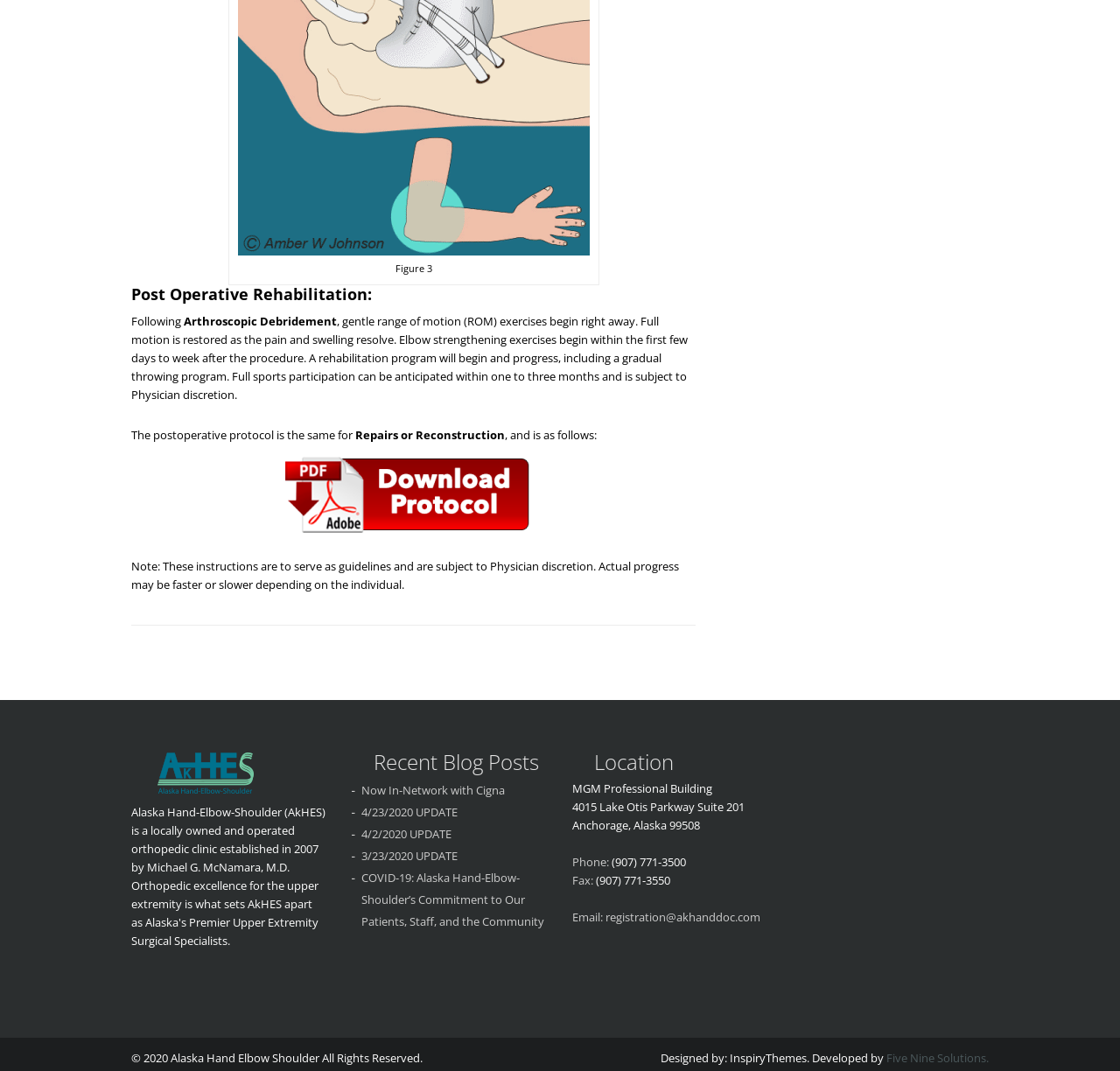Identify the bounding box coordinates of the specific part of the webpage to click to complete this instruction: "Learn more about Five Nine Solutions".

[0.791, 0.98, 0.883, 0.995]